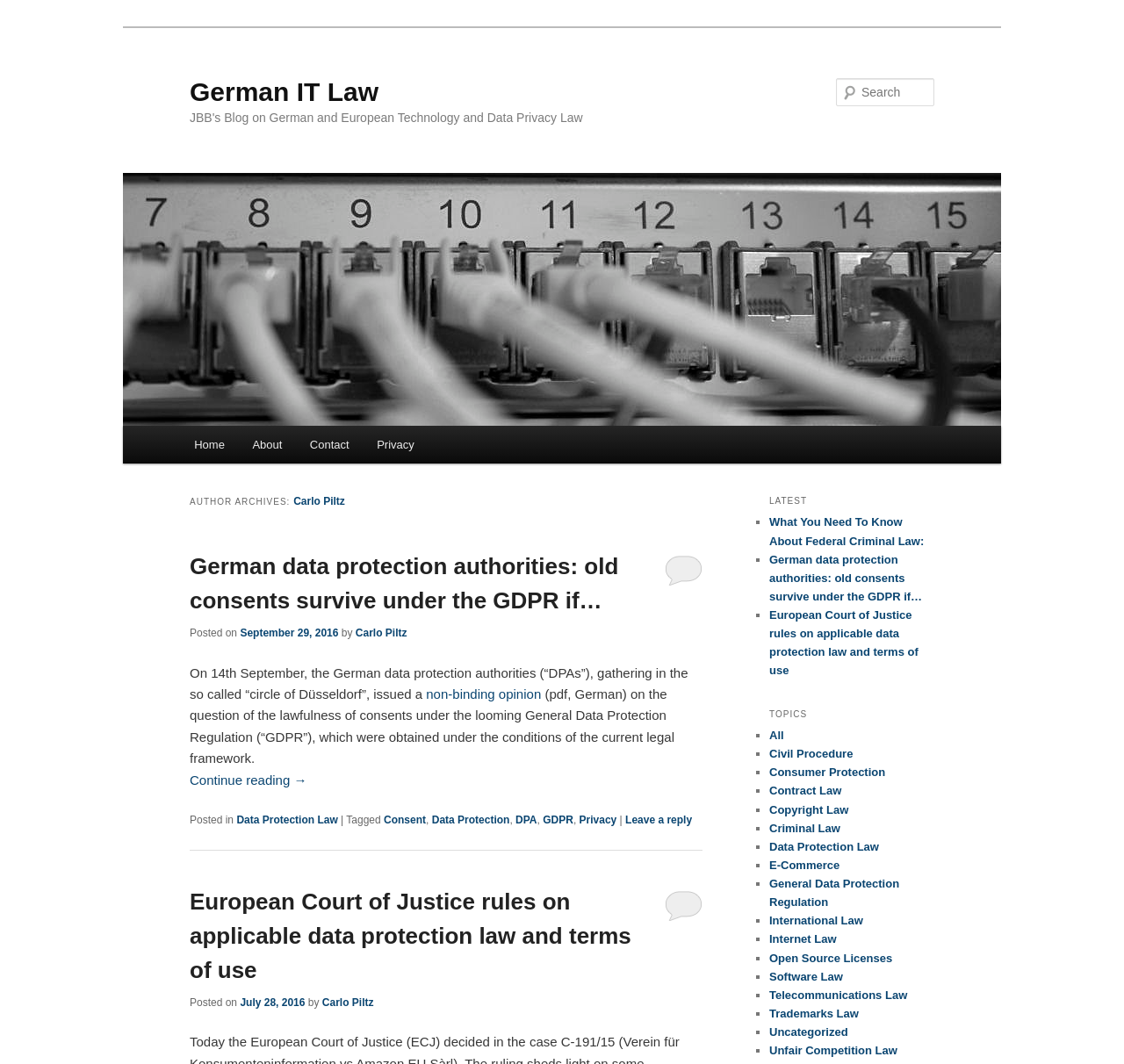Determine the bounding box coordinates for the UI element with the following description: "Help and FAQ". The coordinates should be four float numbers between 0 and 1, represented as [left, top, right, bottom].

None